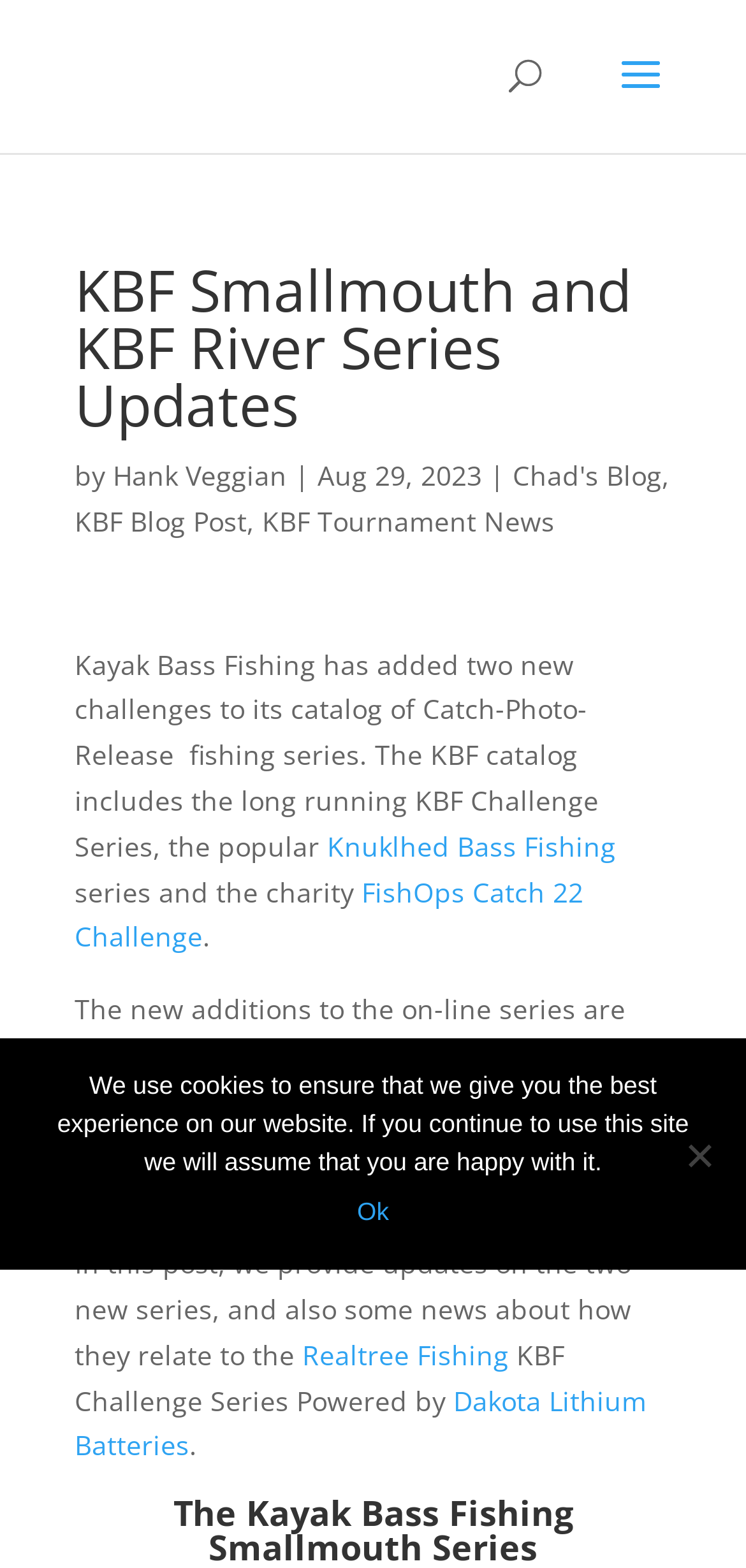What is the name of the charity series mentioned?
Based on the screenshot, respond with a single word or phrase.

FishOps Catch 22 Challenge